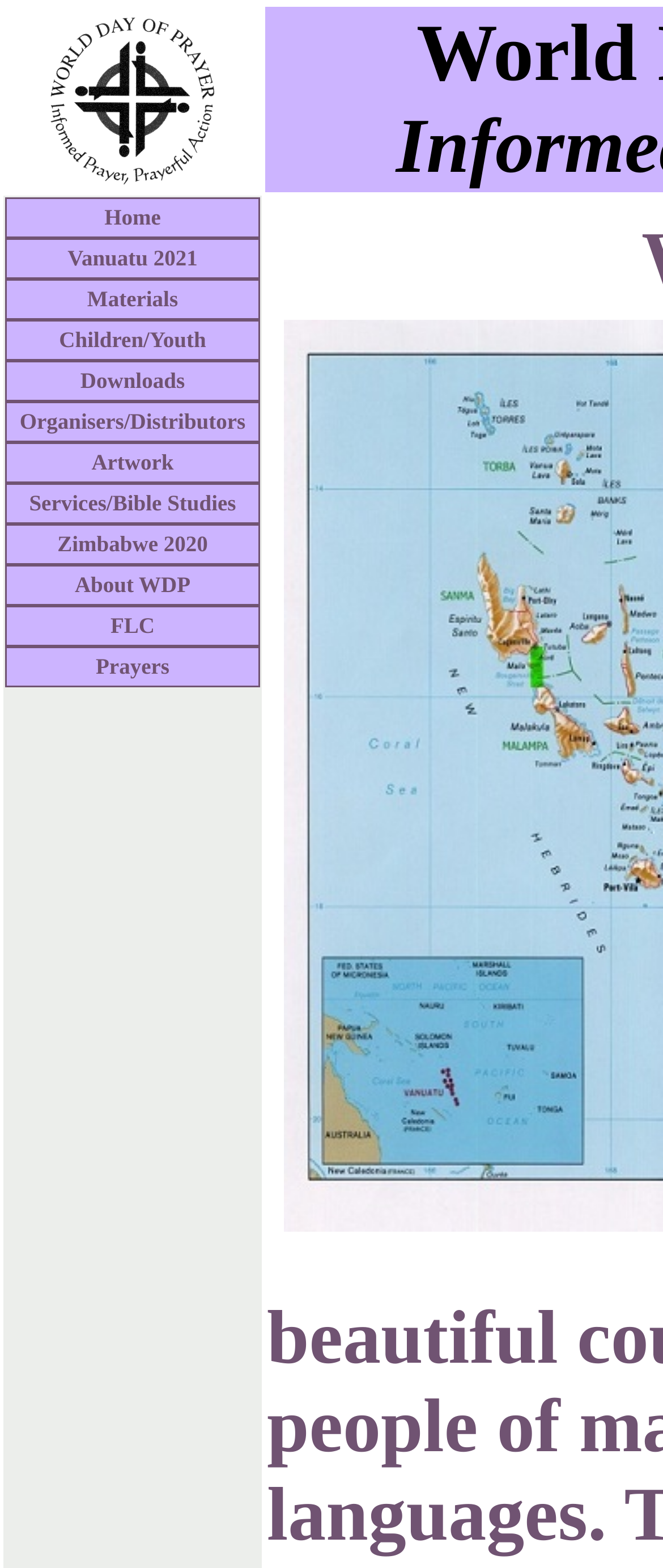Locate the bounding box of the UI element described in the following text: "Organisers/Distributors".

[0.008, 0.256, 0.392, 0.282]